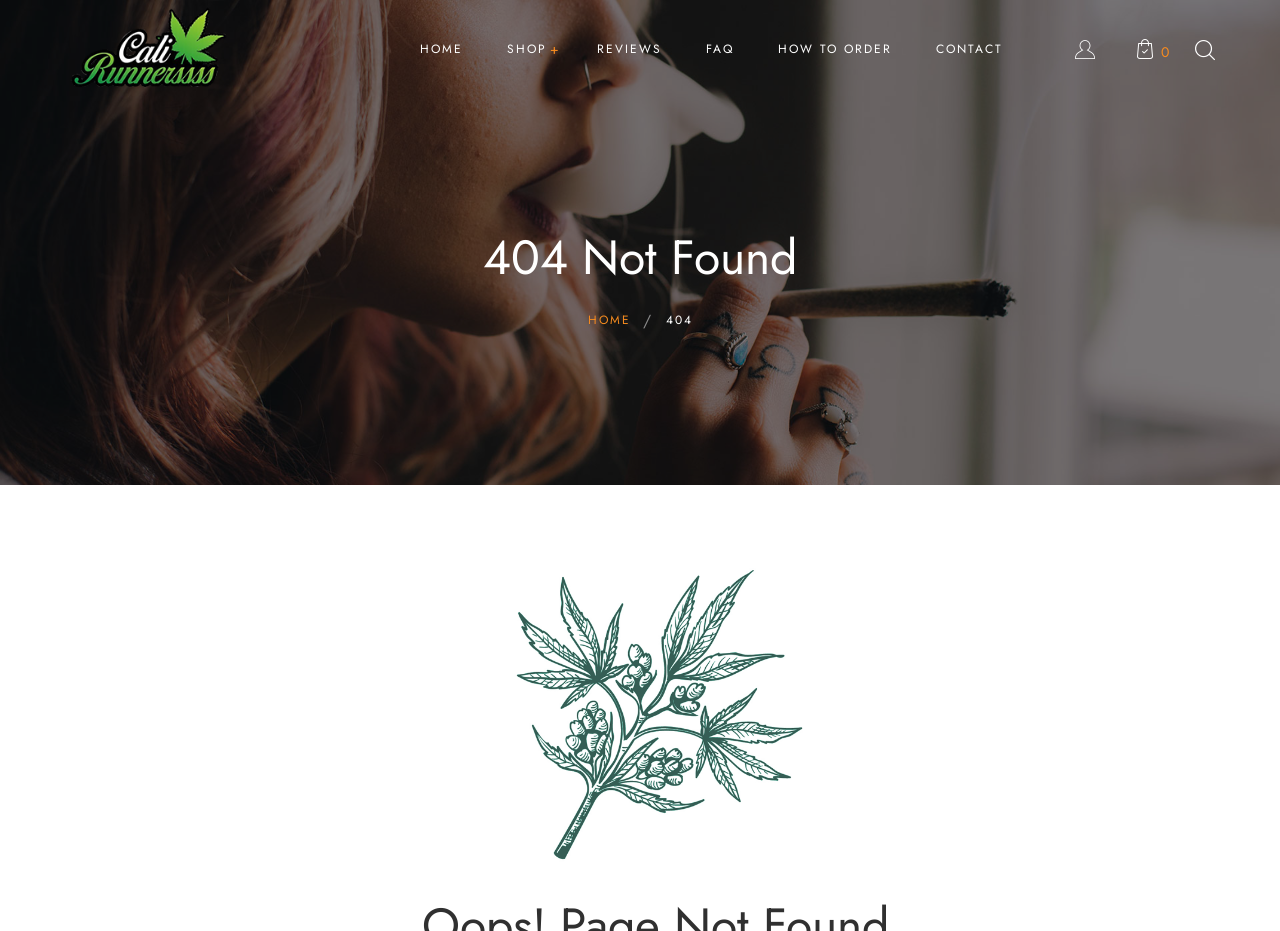How many items are in the shopping cart?
From the image, respond with a single word or phrase.

0